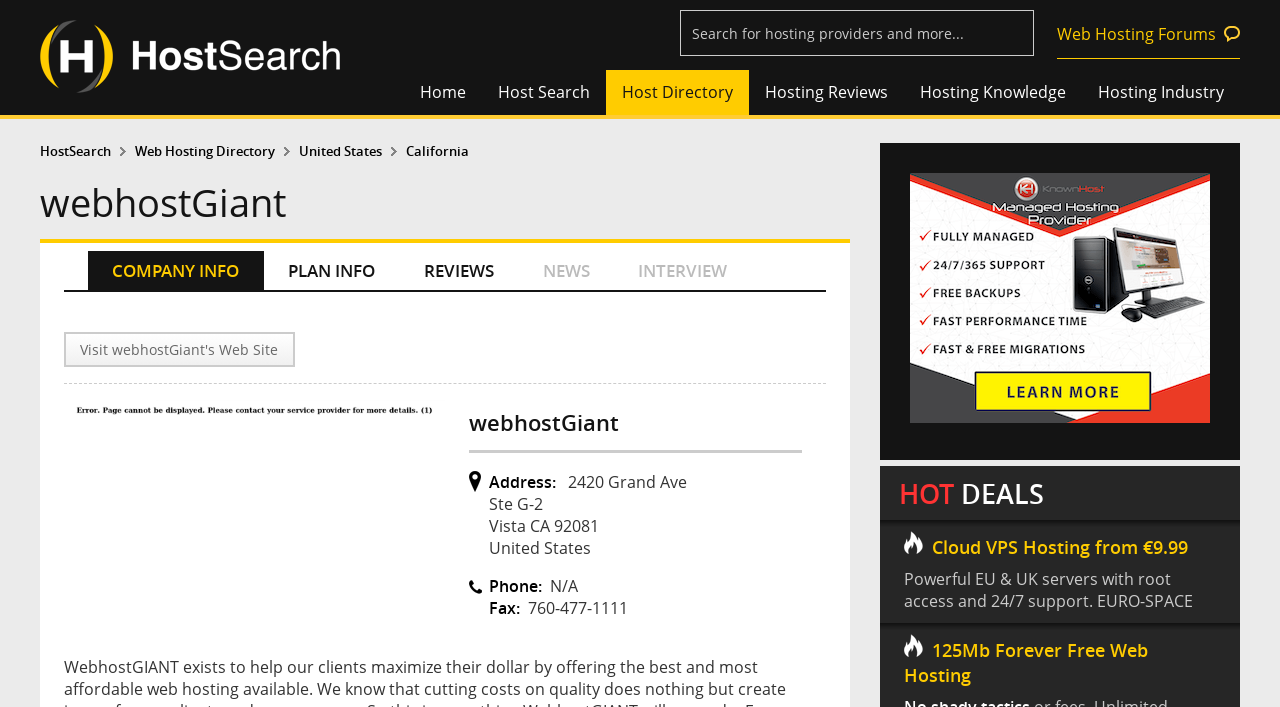Please identify the bounding box coordinates of the area that needs to be clicked to follow this instruction: "Search for hosting providers and more...".

[0.531, 0.014, 0.808, 0.079]